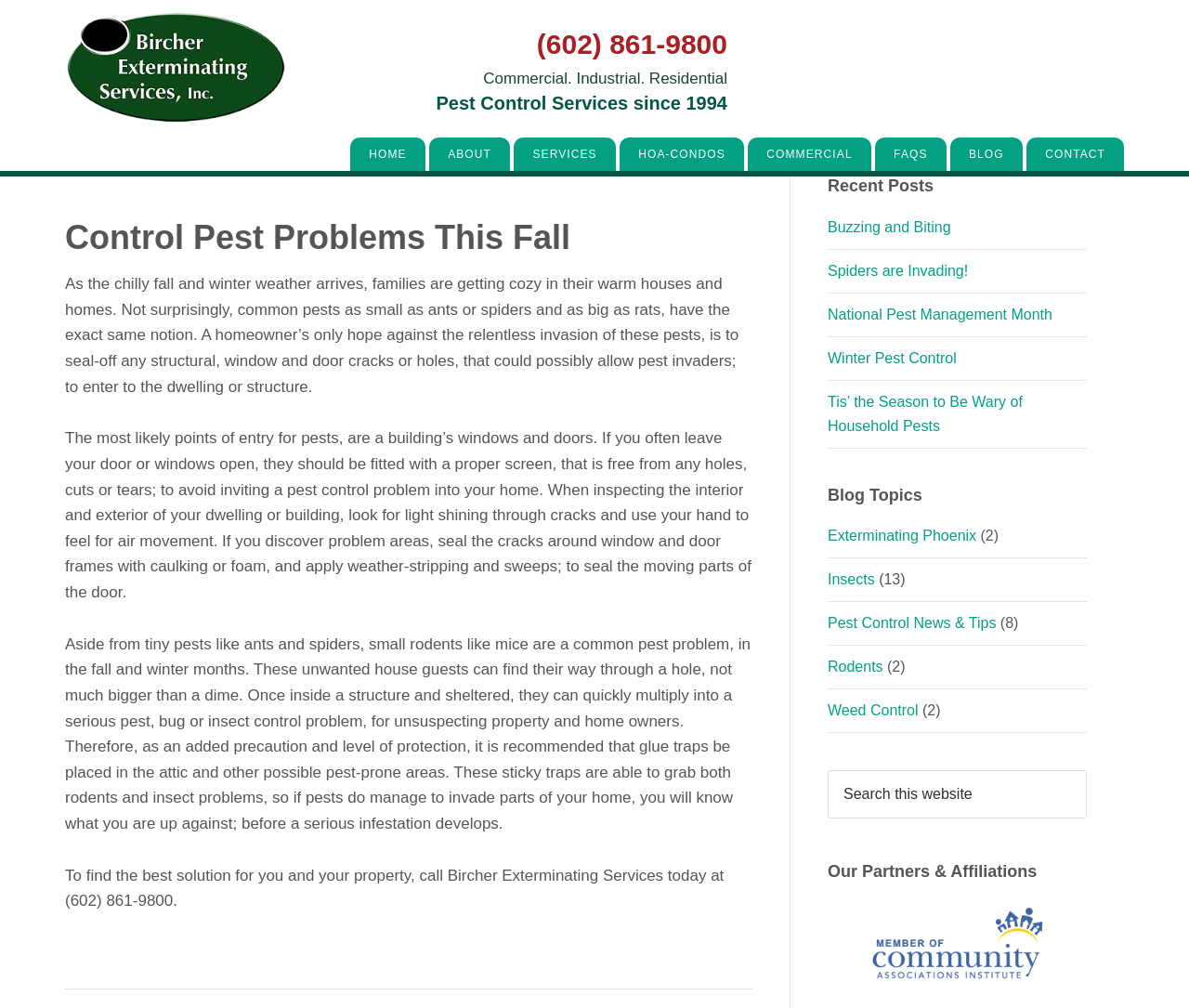Find the bounding box coordinates of the element to click in order to complete this instruction: "Read the blog post 'Buzzing and Biting'". The bounding box coordinates must be four float numbers between 0 and 1, denoted as [left, top, right, bottom].

[0.696, 0.217, 0.8, 0.233]